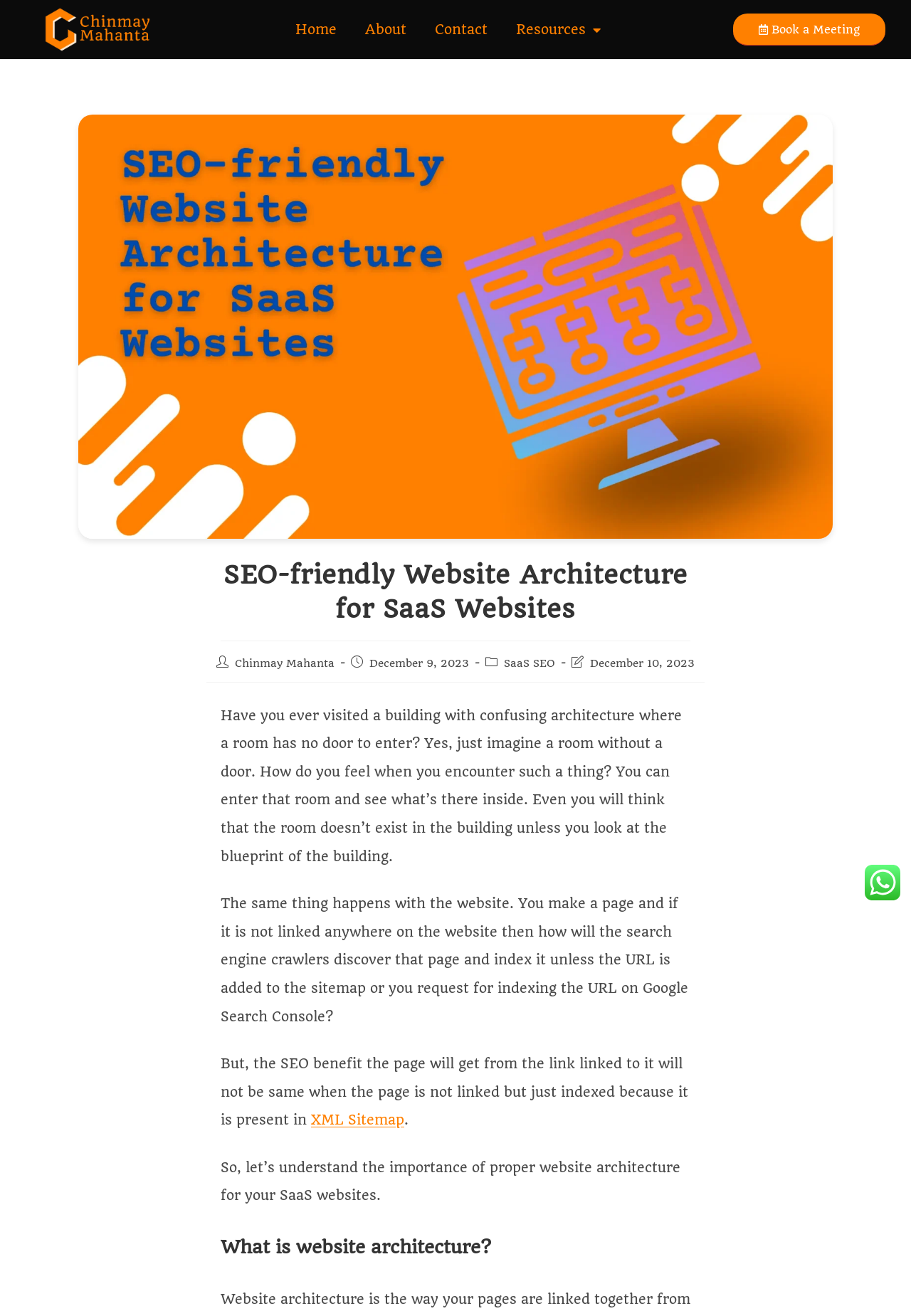Determine the bounding box coordinates of the UI element described by: "Contact Us".

None